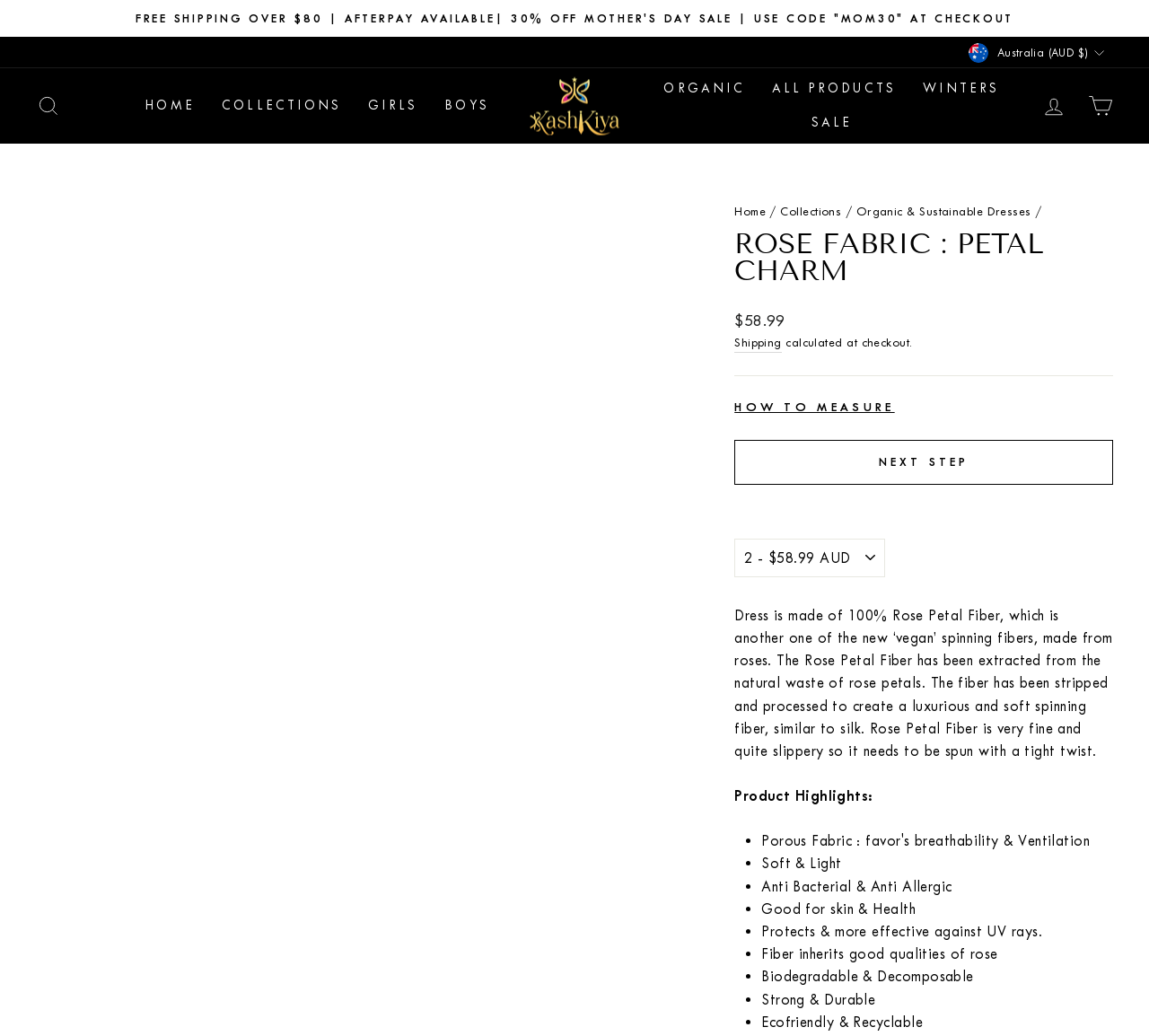Determine the bounding box coordinates of the section I need to click to execute the following instruction: "Search for products". Provide the coordinates as four float numbers between 0 and 1, i.e., [left, top, right, bottom].

[0.022, 0.084, 0.062, 0.121]